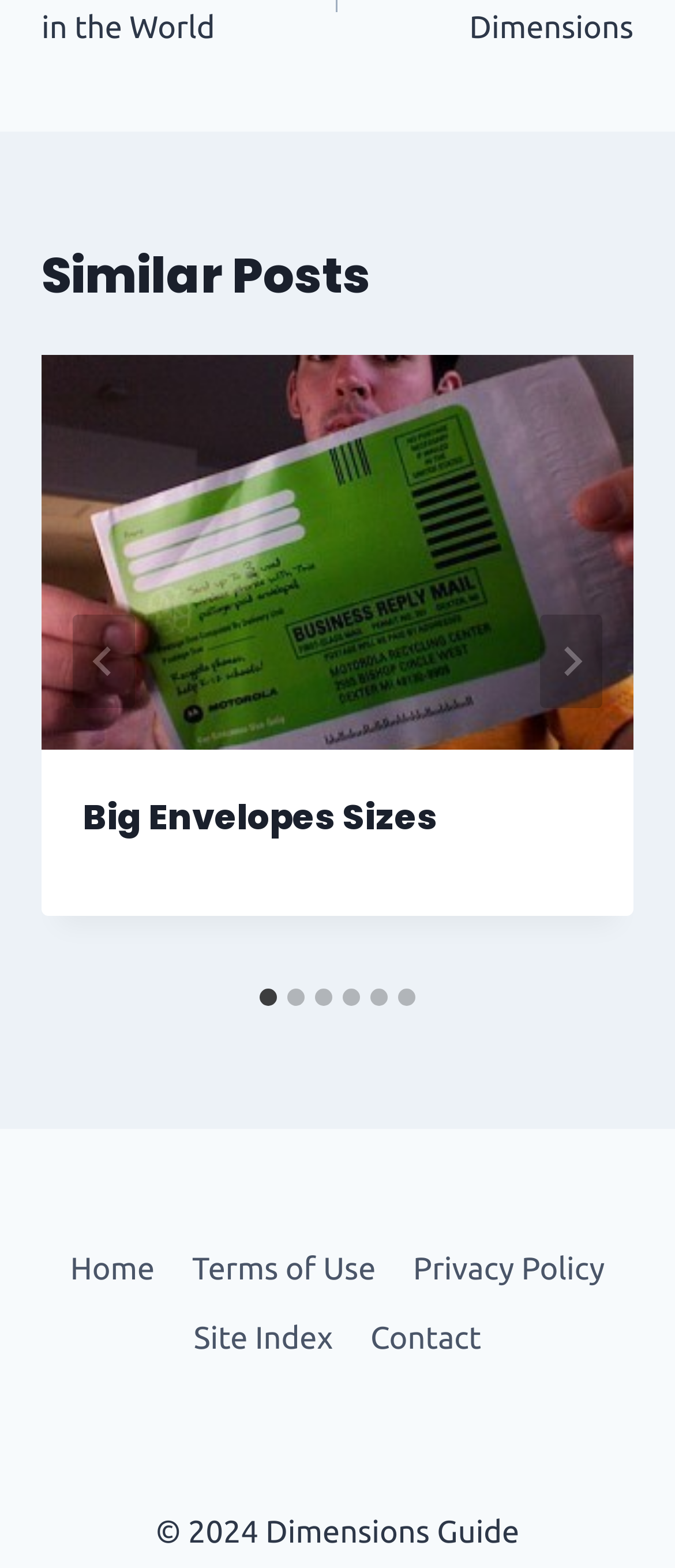Indicate the bounding box coordinates of the element that must be clicked to execute the instruction: "Go to Home page". The coordinates should be given as four float numbers between 0 and 1, i.e., [left, top, right, bottom].

[0.076, 0.788, 0.257, 0.832]